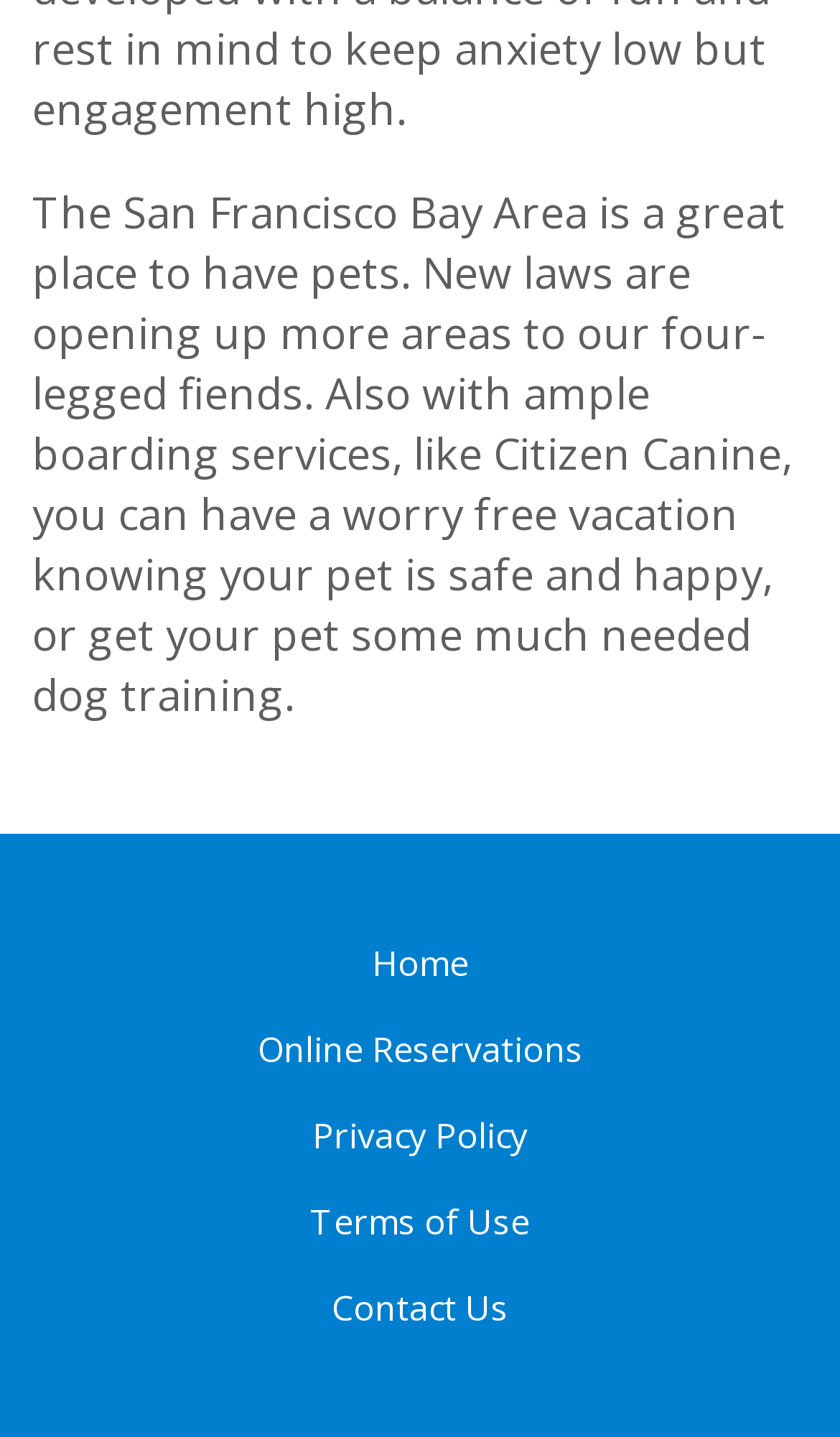Locate the bounding box coordinates of the UI element described by: "Terms of Use". The bounding box coordinates should consist of four float numbers between 0 and 1, i.e., [left, top, right, bottom].

[0.0, 0.82, 1.0, 0.88]